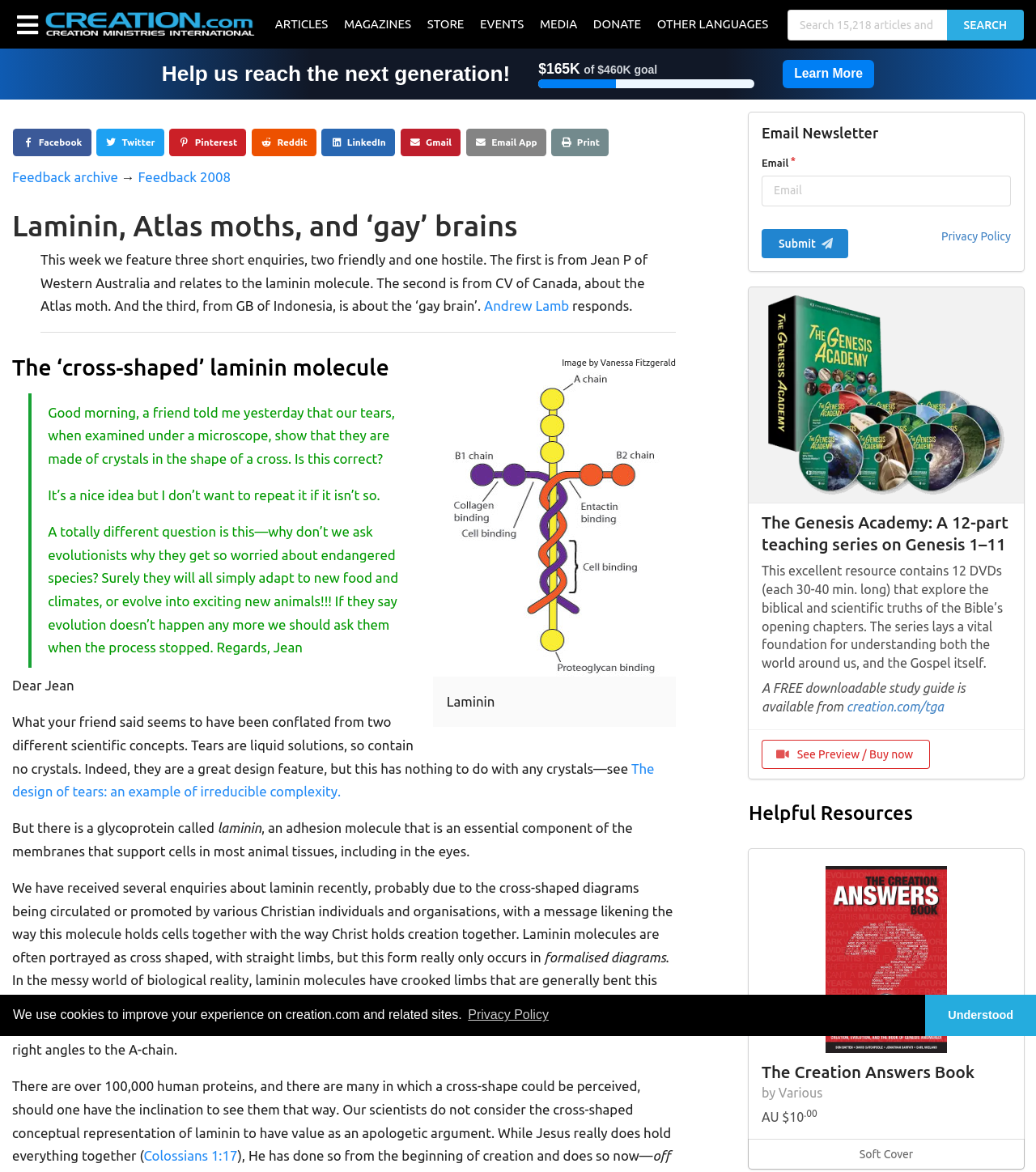Answer this question in one word or a short phrase: What is the purpose of the textbox at the top-right corner?

Search